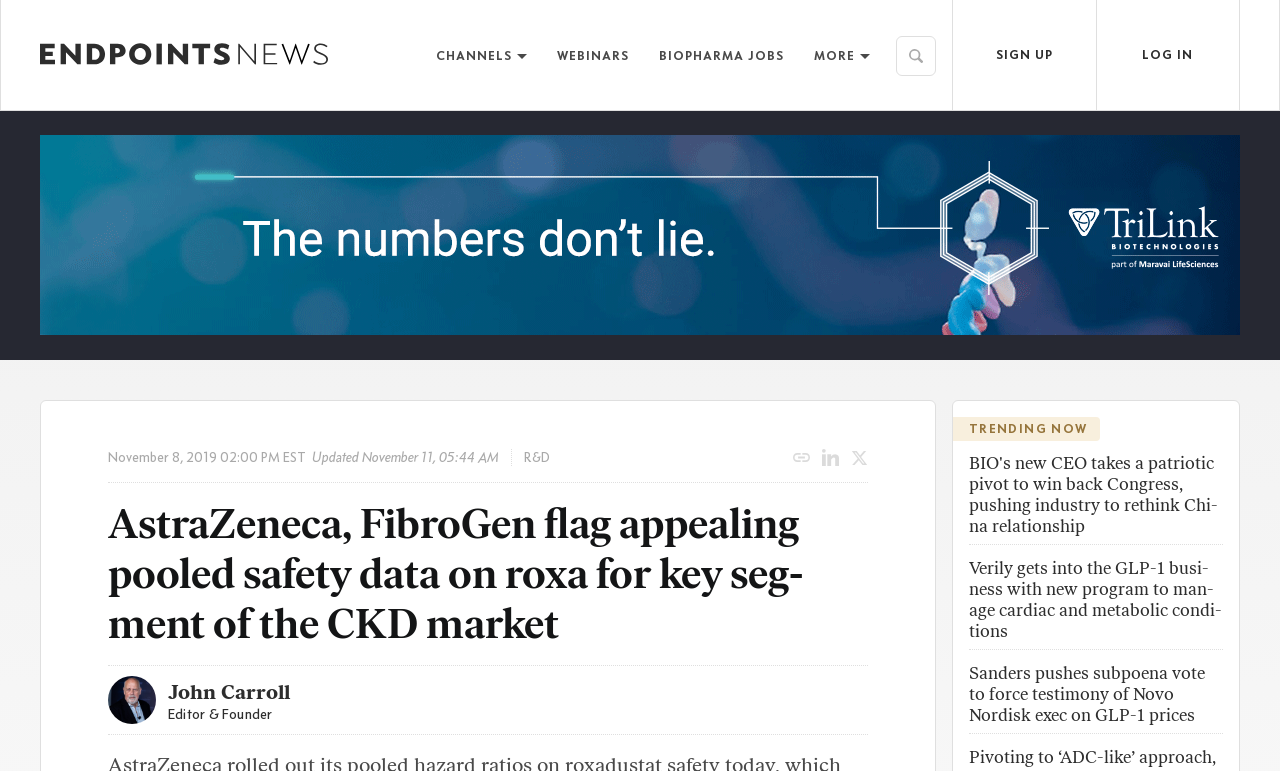Summarize the contents and layout of the webpage in detail.

The webpage appears to be a news article from Endpoints News, with a focus on the pharmaceutical industry. At the top of the page, there is a header section with several links, including "CHANNELS", "WEBINARS", "BIOPHARMA JOBS", and "MORE". To the right of these links, there is a button and a link to "SIGN UP" and "LOG IN", respectively.

Below the header section, there is a large advertisement iframe that spans most of the width of the page. Within this iframe, there are links to share the article on LinkedIn and Twitter, as well as a timestamp indicating when the article was published and last updated.

The main article content begins below the advertisement iframe. The title of the article is "AstraZeneca, FibroGen flag appealing pooled safety data on roxa for key segment of the CKD market", and it is followed by a heading with the author's name, John Carroll, who is also the Editor & Founder of Endpoints News.

To the right of the article content, there is a section labeled "TRENDING NOW", which features three news article headings with links to the corresponding articles. These articles appear to be related to the pharmaceutical industry, with topics including BIO's new CEO, Verily's GLP-1 business, and Sanders' push for subpoena votes on GLP-1 prices.

Overall, the webpage has a clean and organized layout, with clear headings and concise text. The use of iframes and links to other articles and social media platforms suggests that the webpage is part of a larger online publication.